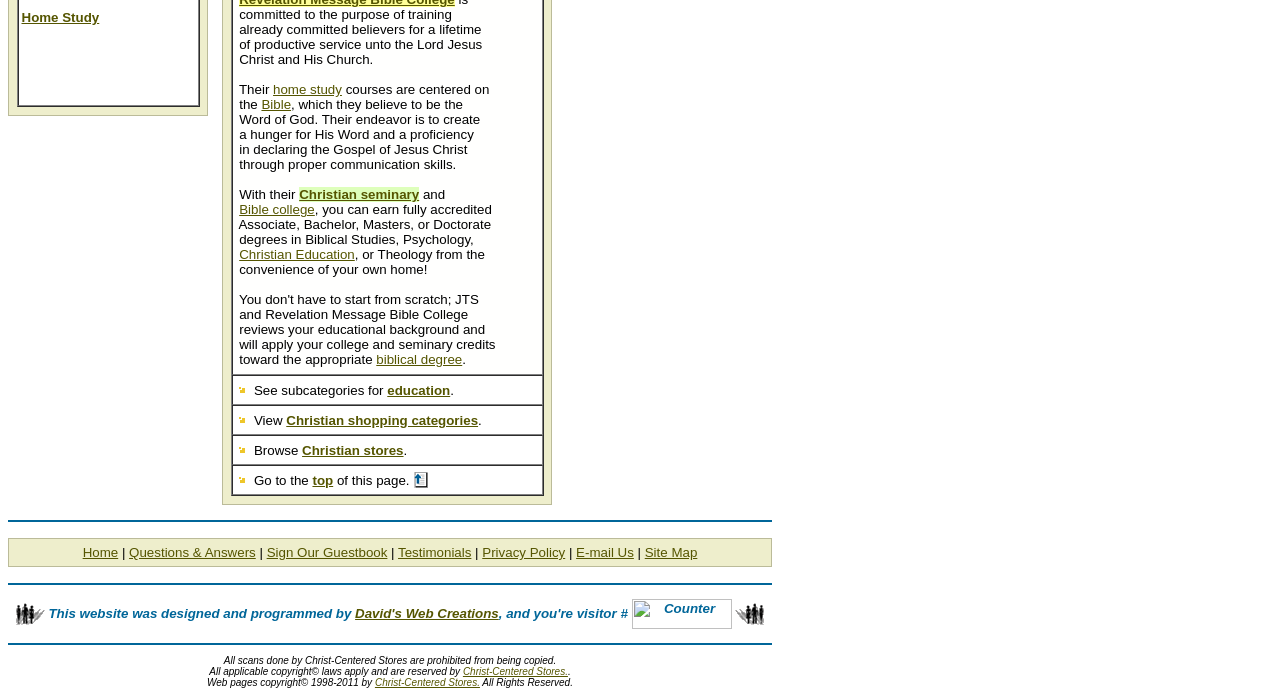Locate the bounding box of the UI element based on this description: "parent_node: About, Supported By". Provide four float numbers between 0 and 1 as [left, top, right, bottom].

None